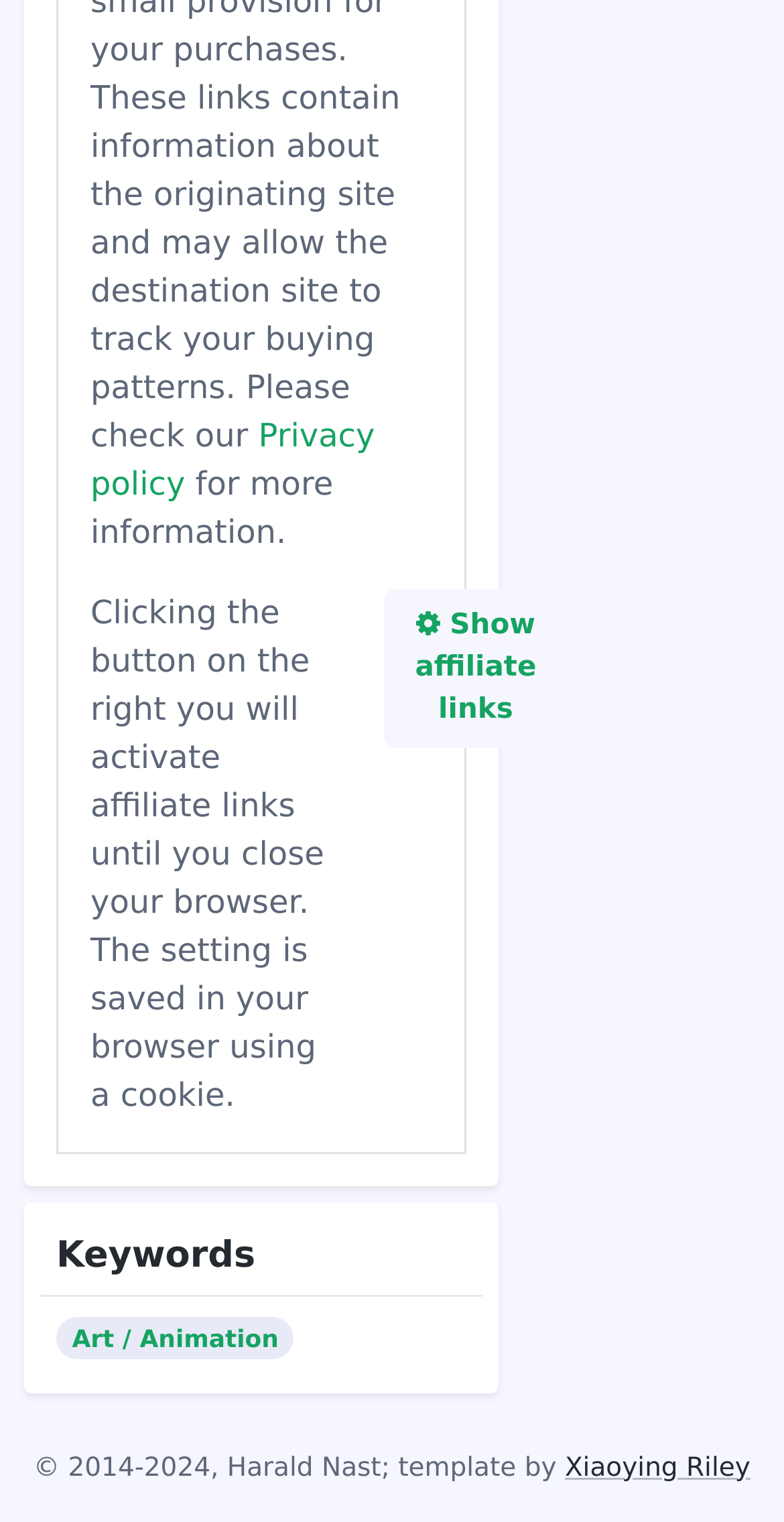Please locate the UI element described by "Show affiliate links" and provide its bounding box coordinates.

[0.488, 0.387, 0.725, 0.491]